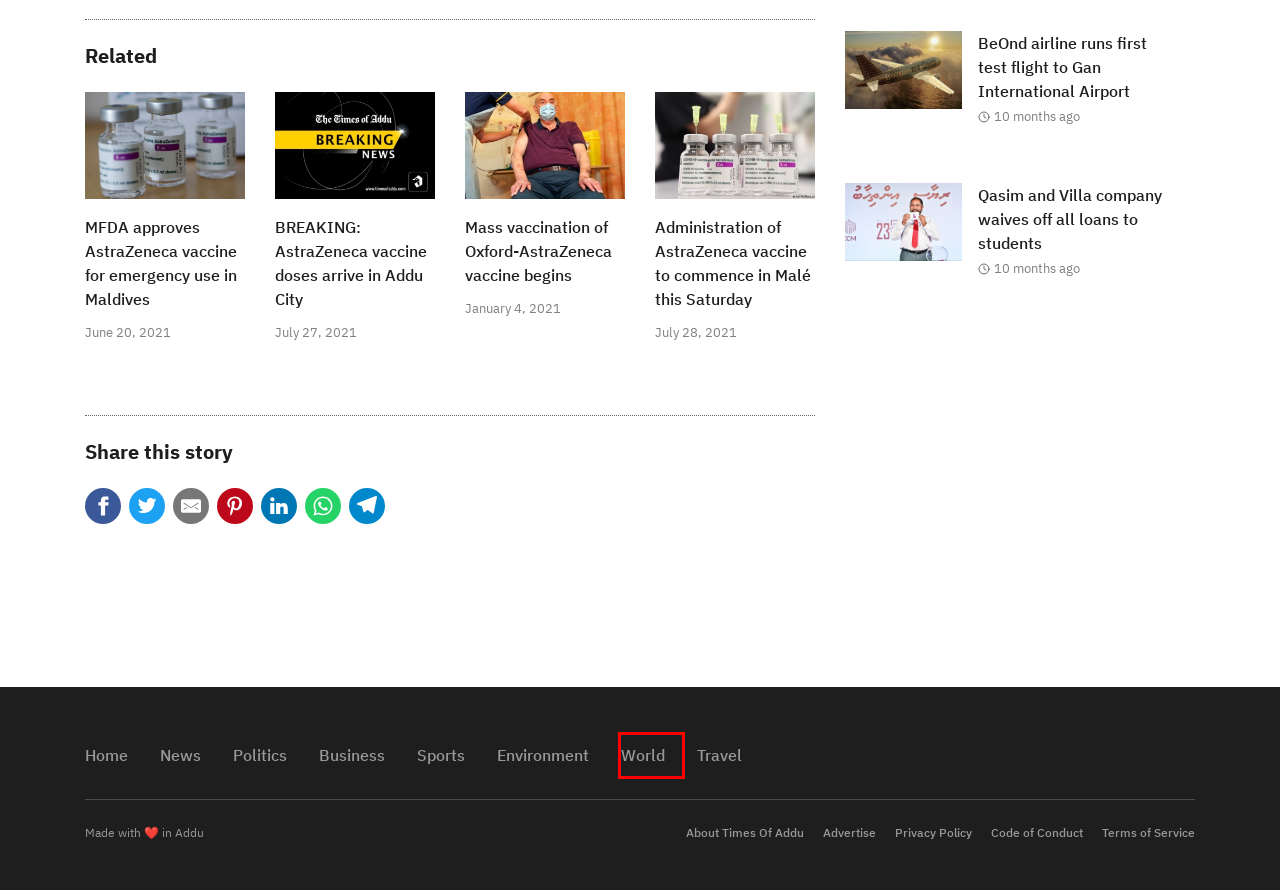You have a screenshot of a webpage with a red bounding box around an element. Select the webpage description that best matches the new webpage after clicking the element within the red bounding box. Here are the descriptions:
A. BeOnd airline runs first test flight to Gan International Airport – The Times of Addu
B. BREAKING: AstraZeneca vaccine doses arrive in Addu City – The Times of Addu
C. World – The Times of Addu
D. Administration of AstraZeneca vaccine to commence in Malé this Saturday – The Times of Addu
E. The Times of Addu – News from the Southern Hemisphere
F. Business – The Times of Addu
G. Search Results for “” – The Times of Addu
H. News – The Times of Addu

C